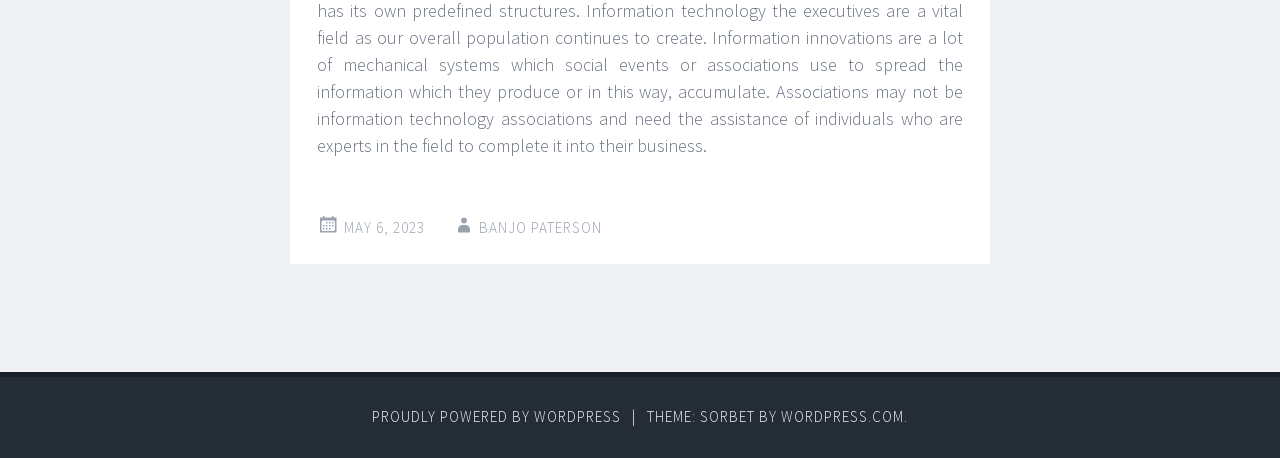Extract the bounding box coordinates of the UI element described: "News". Provide the coordinates in the format [left, top, right, bottom] with values ranging from 0 to 1.

None